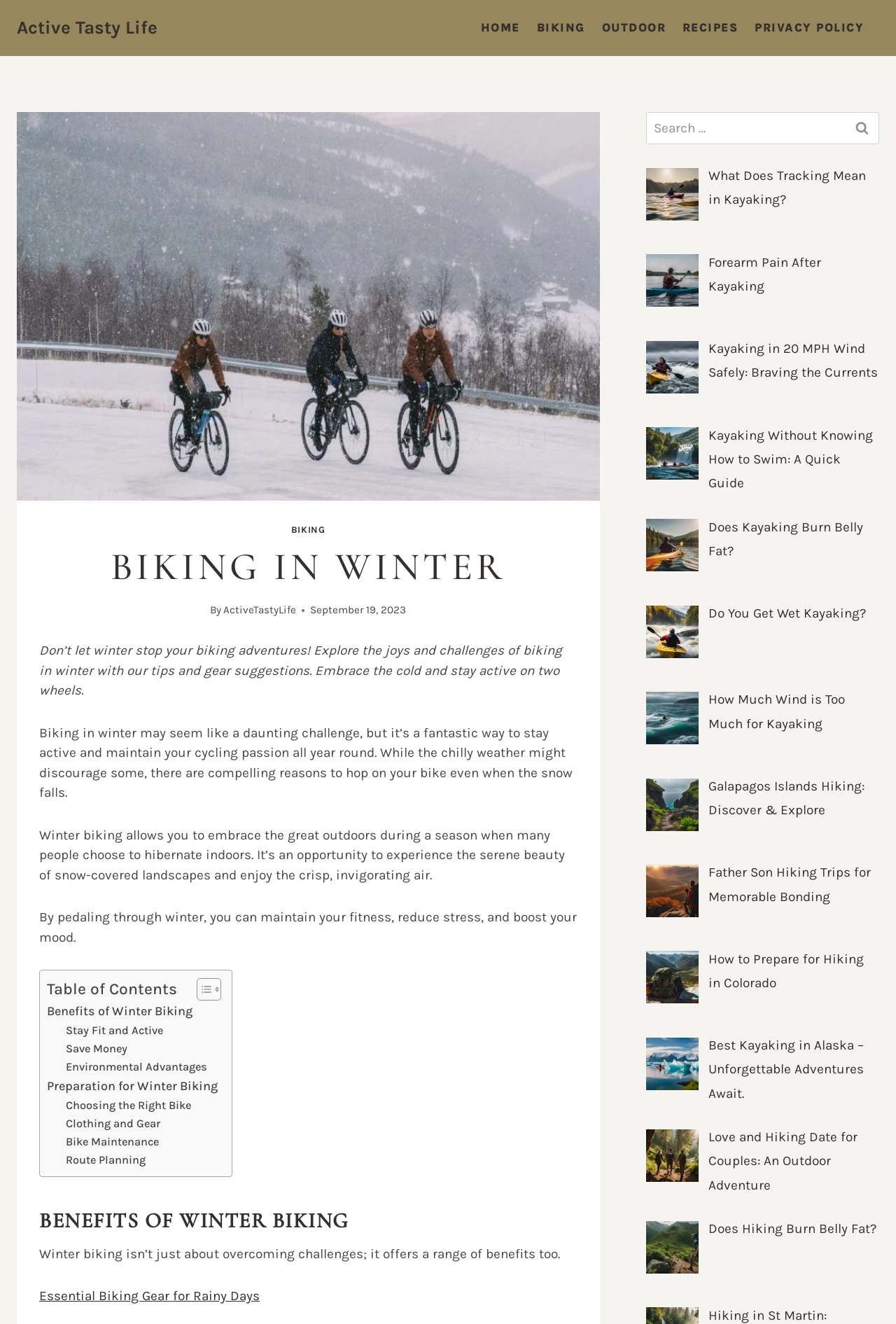Give the bounding box coordinates for this UI element: "Route Planning". The coordinates should be four float numbers between 0 and 1, arranged as [left, top, right, bottom].

[0.073, 0.869, 0.163, 0.883]